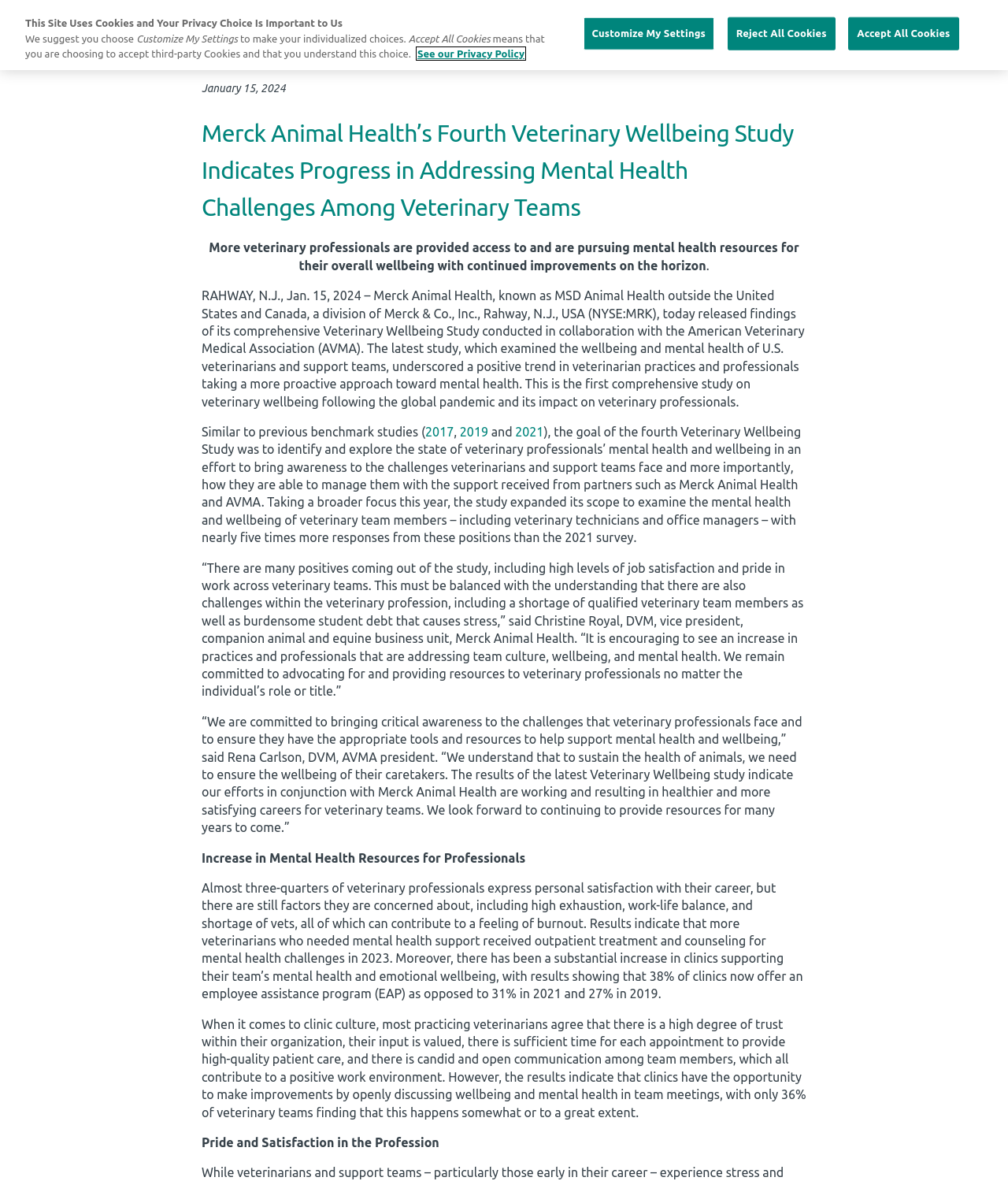Can you provide the bounding box coordinates for the element that should be clicked to implement the instruction: "Click the 'Contact Us' link"?

[0.84, 0.006, 0.902, 0.019]